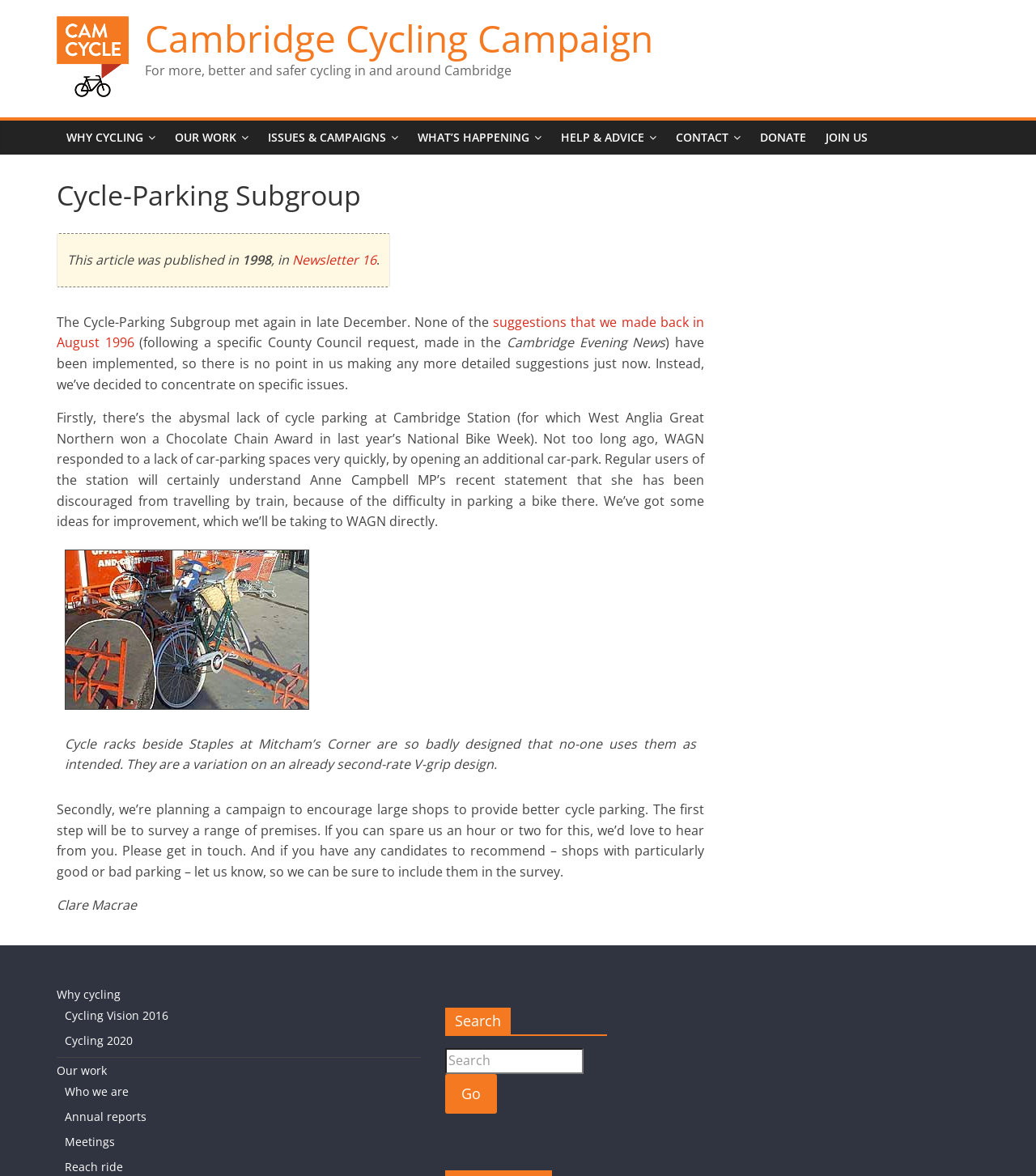What is the name of the campaign?
Carefully examine the image and provide a detailed answer to the question.

The name of the campaign can be found in the heading element at the top of the webpage, which reads 'Cambridge Cycling Campaign'. This is also confirmed by the link element with the same text.